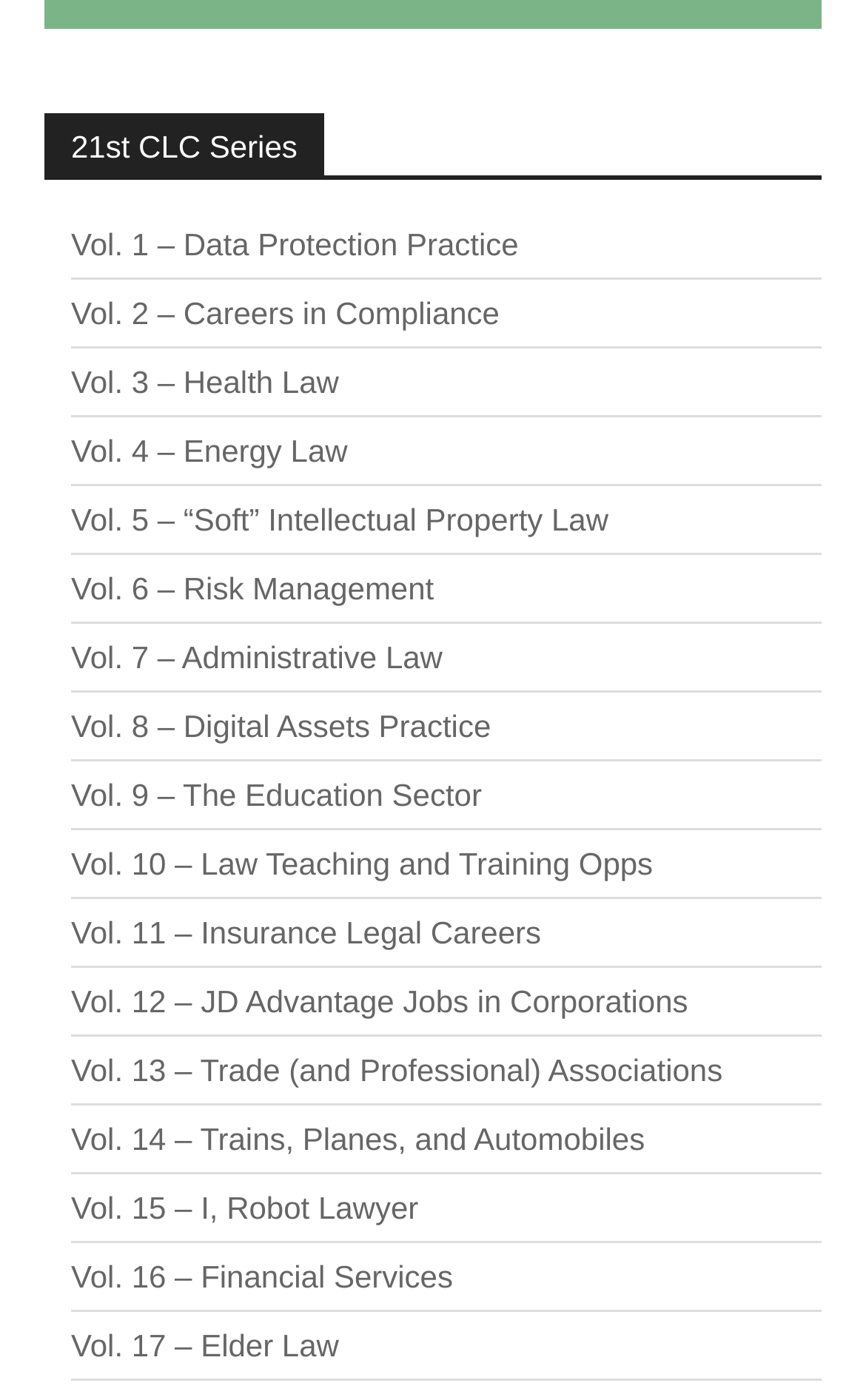Provide a short, one-word or phrase answer to the question below:
What is the last volume about?

Elder Law